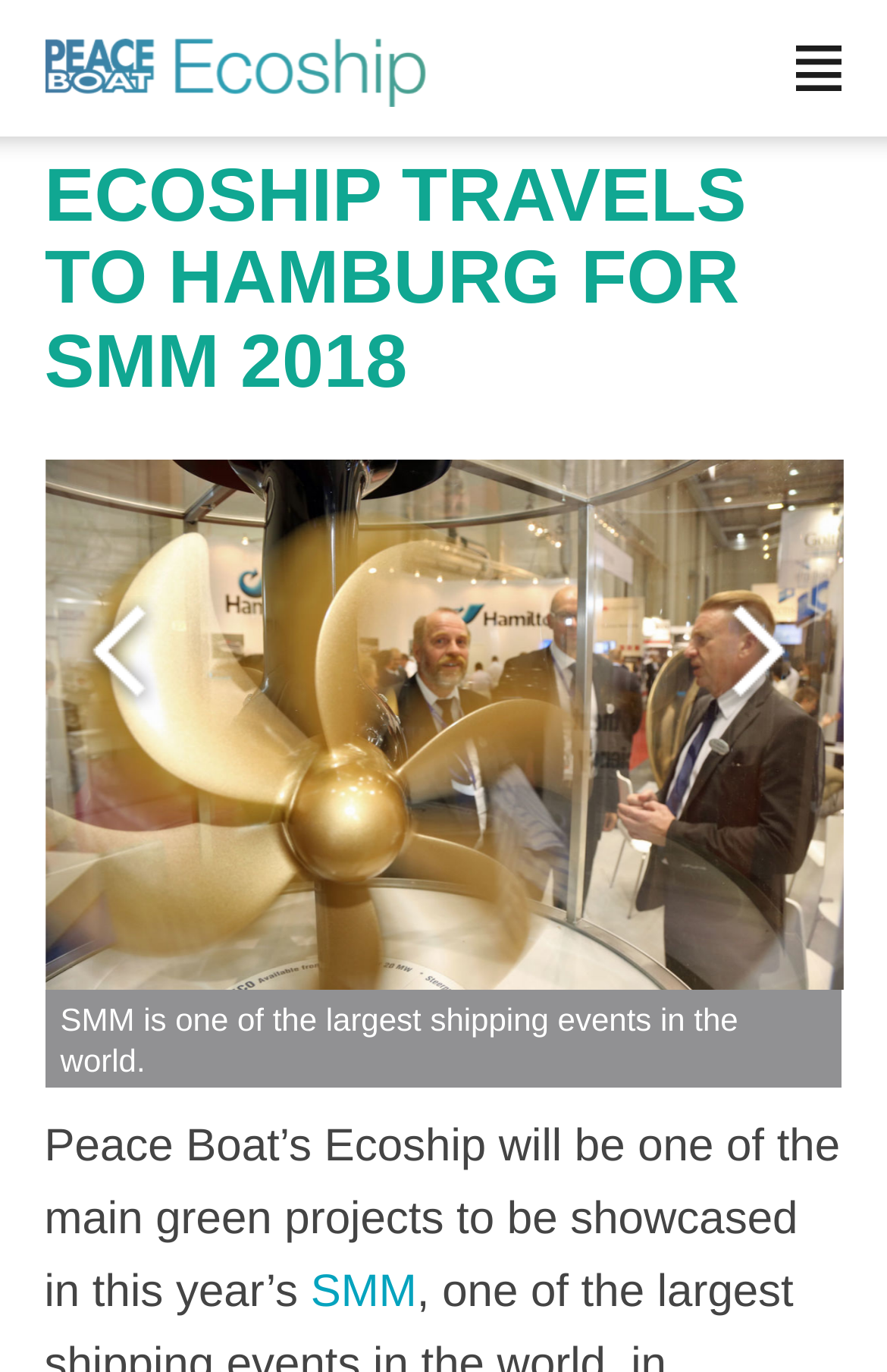Please give a concise answer to this question using a single word or phrase: 
What is the name of the project?

Ecoship